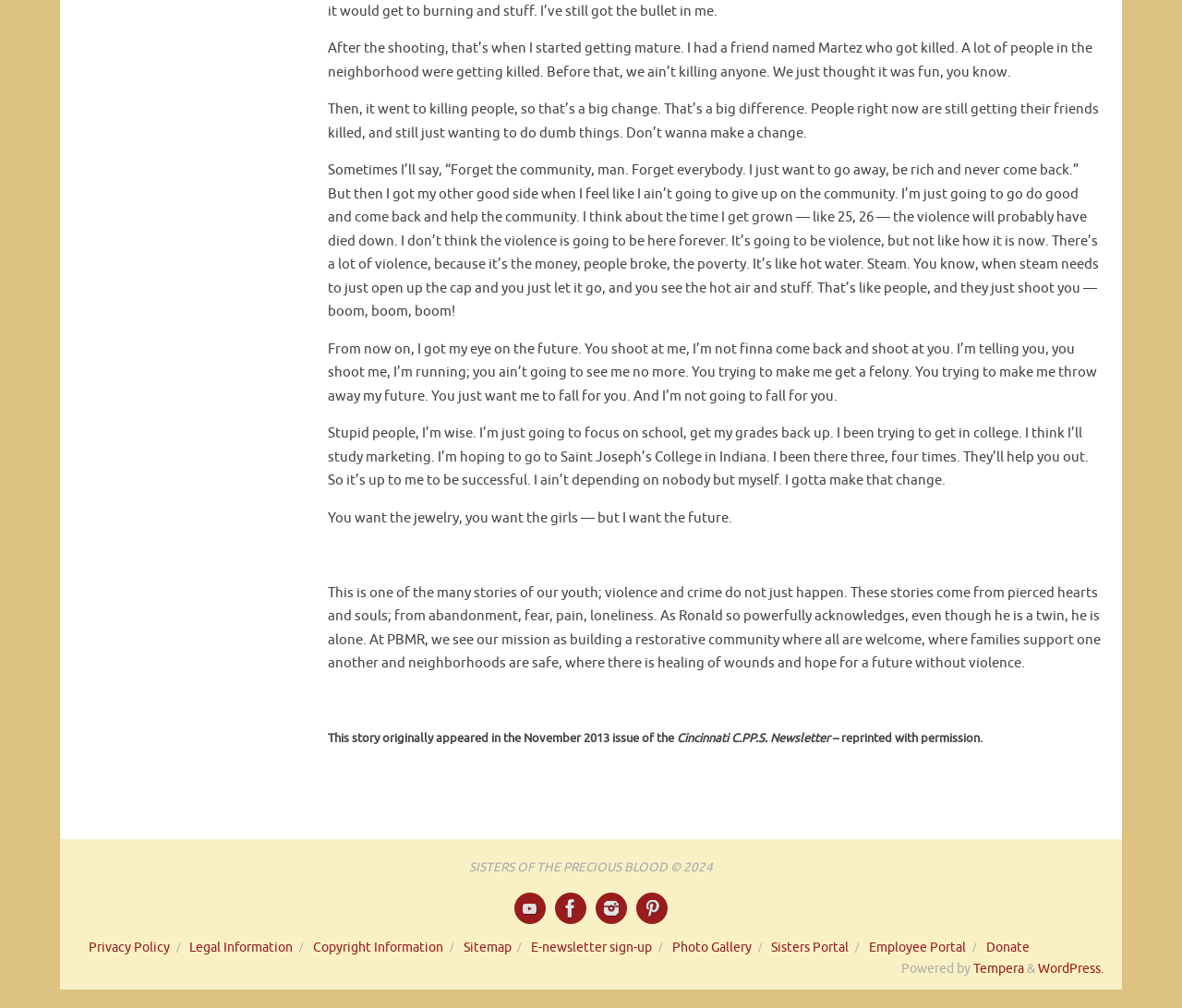Locate the bounding box coordinates for the element described below: "title="YouTube"". The coordinates must be four float values between 0 and 1, formatted as [left, top, right, bottom].

[0.435, 0.885, 0.462, 0.917]